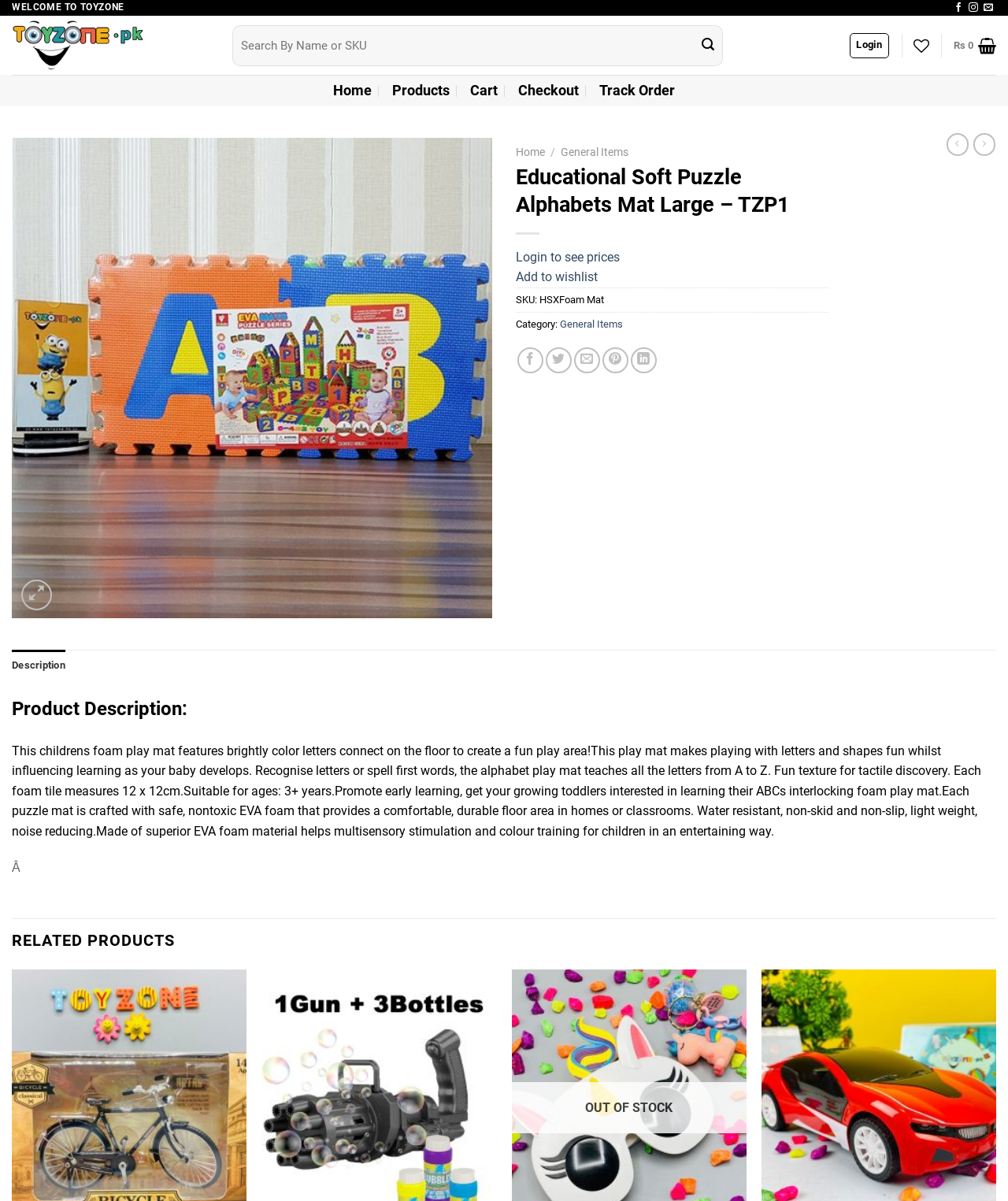Please find and generate the text of the main header of the webpage.

Educational Soft Puzzle Alphabets Mat Large – TZP1